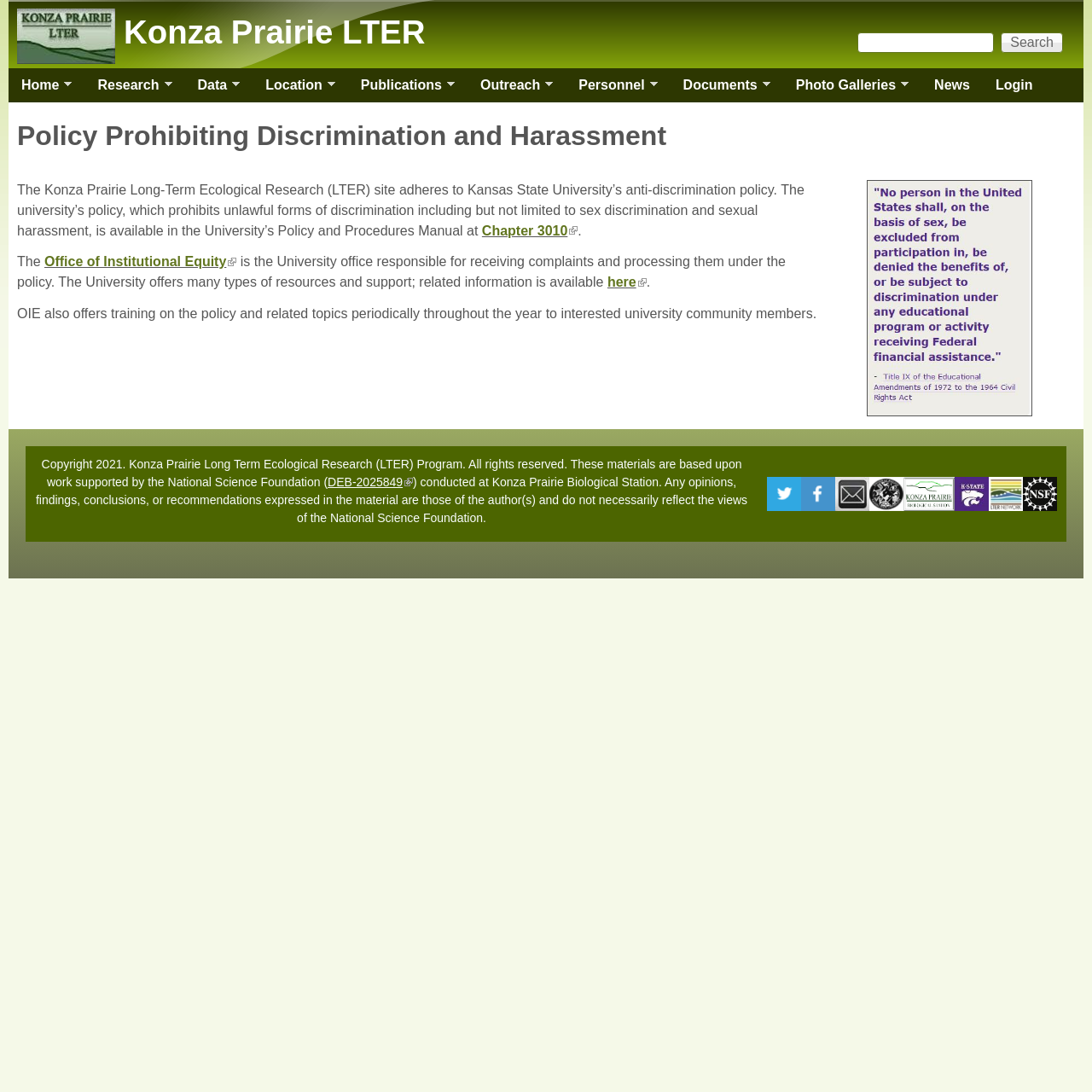Use a single word or phrase to respond to the question:
What is the funding source for the research?

National Science Foundation